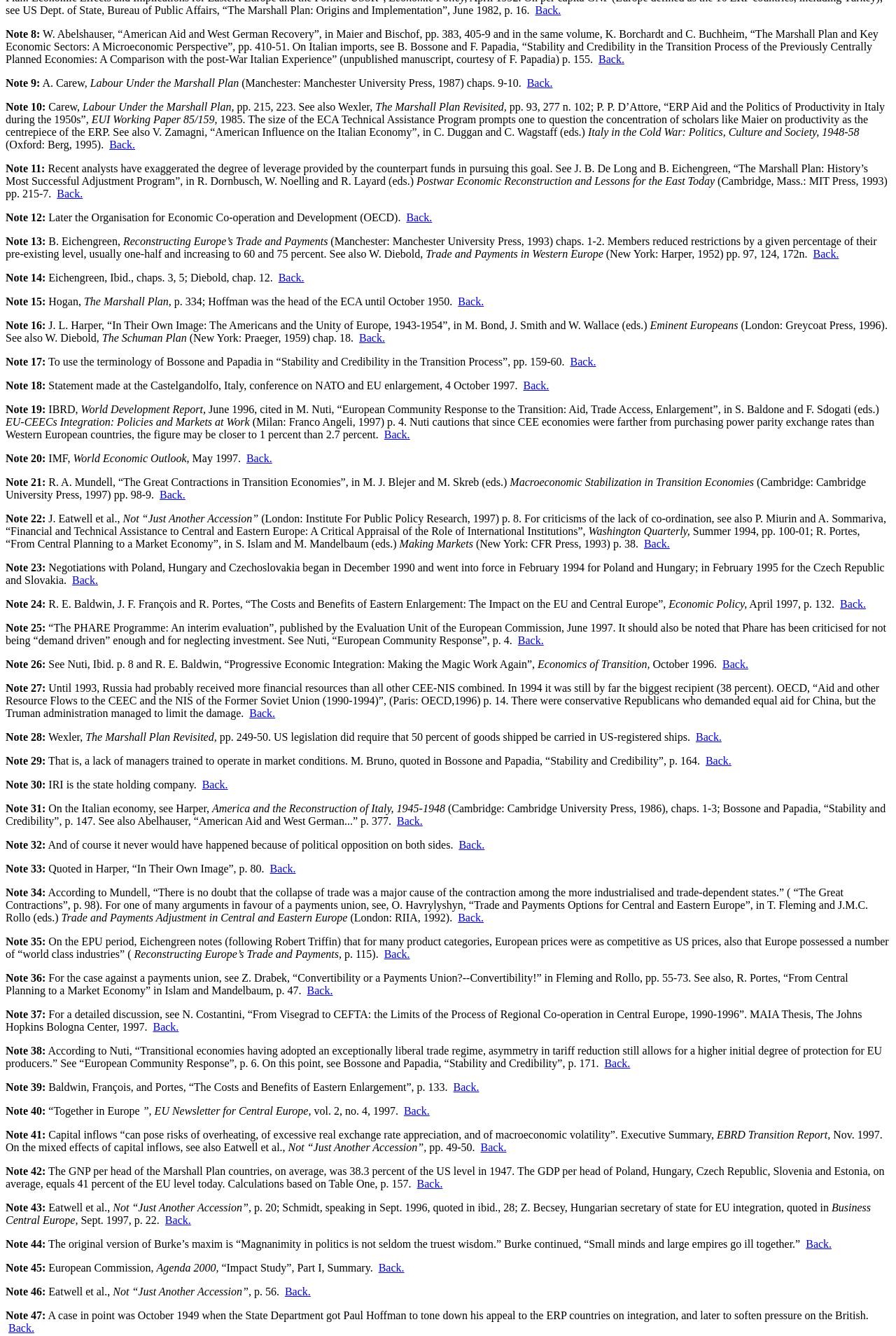Answer the question below in one word or phrase:
What is the title of the book mentioned in Note 11?

Postwar Economic Reconstruction and Lessons for the East Today